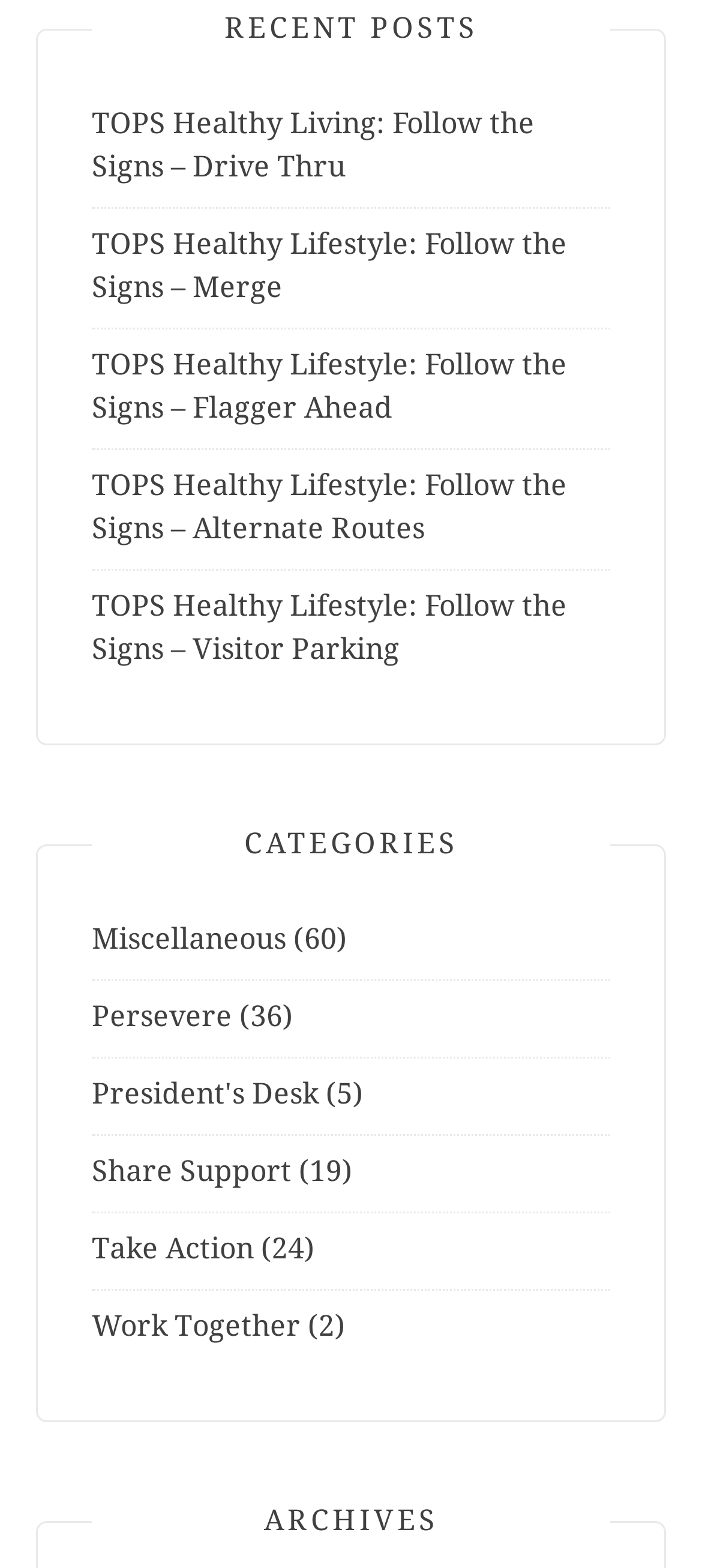What is the title of the last section?
Give a single word or phrase answer based on the content of the image.

ARCHIVES